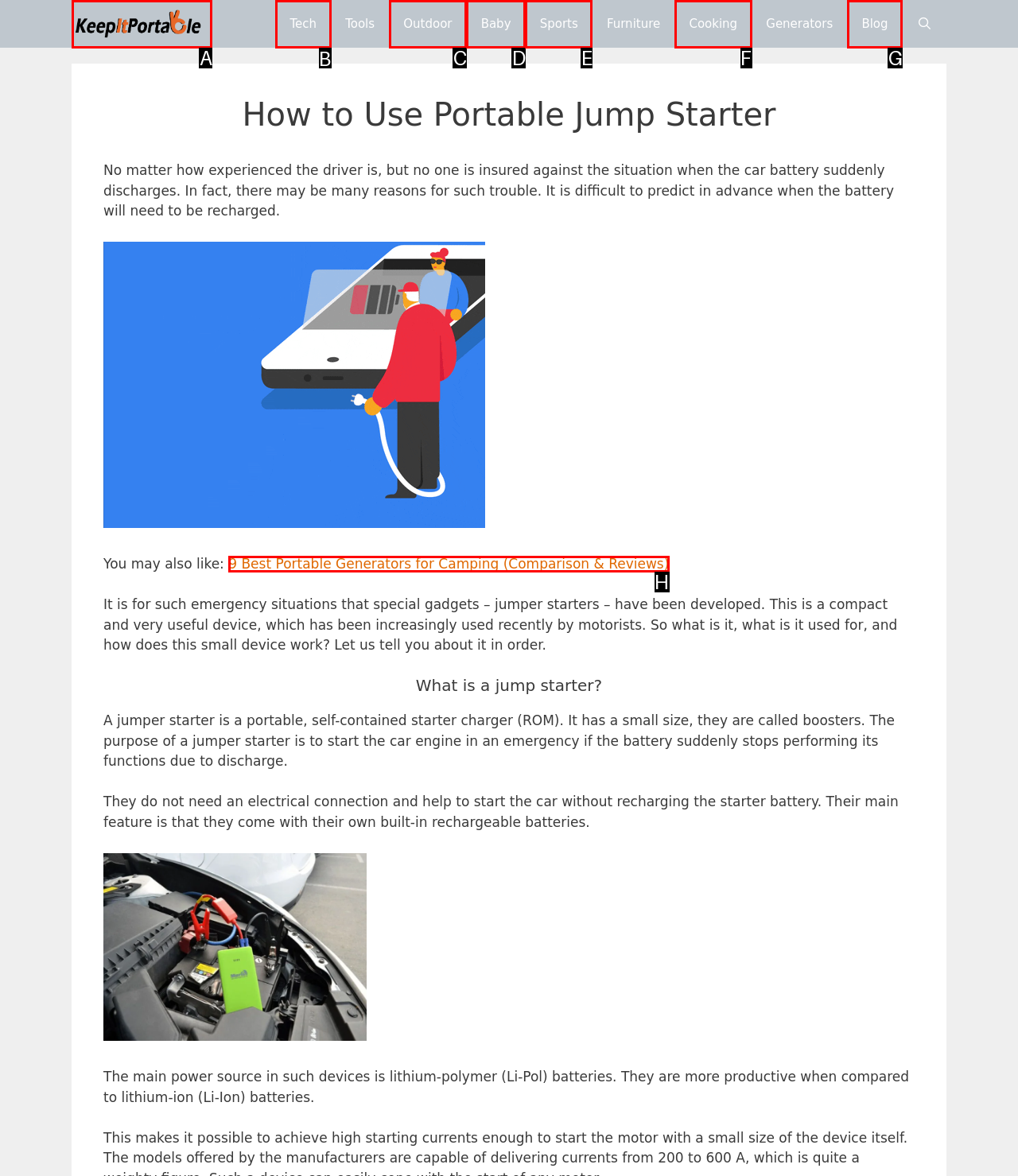From the options shown in the screenshot, tell me which lettered element I need to click to complete the task: Click on the 'Tech' link.

B